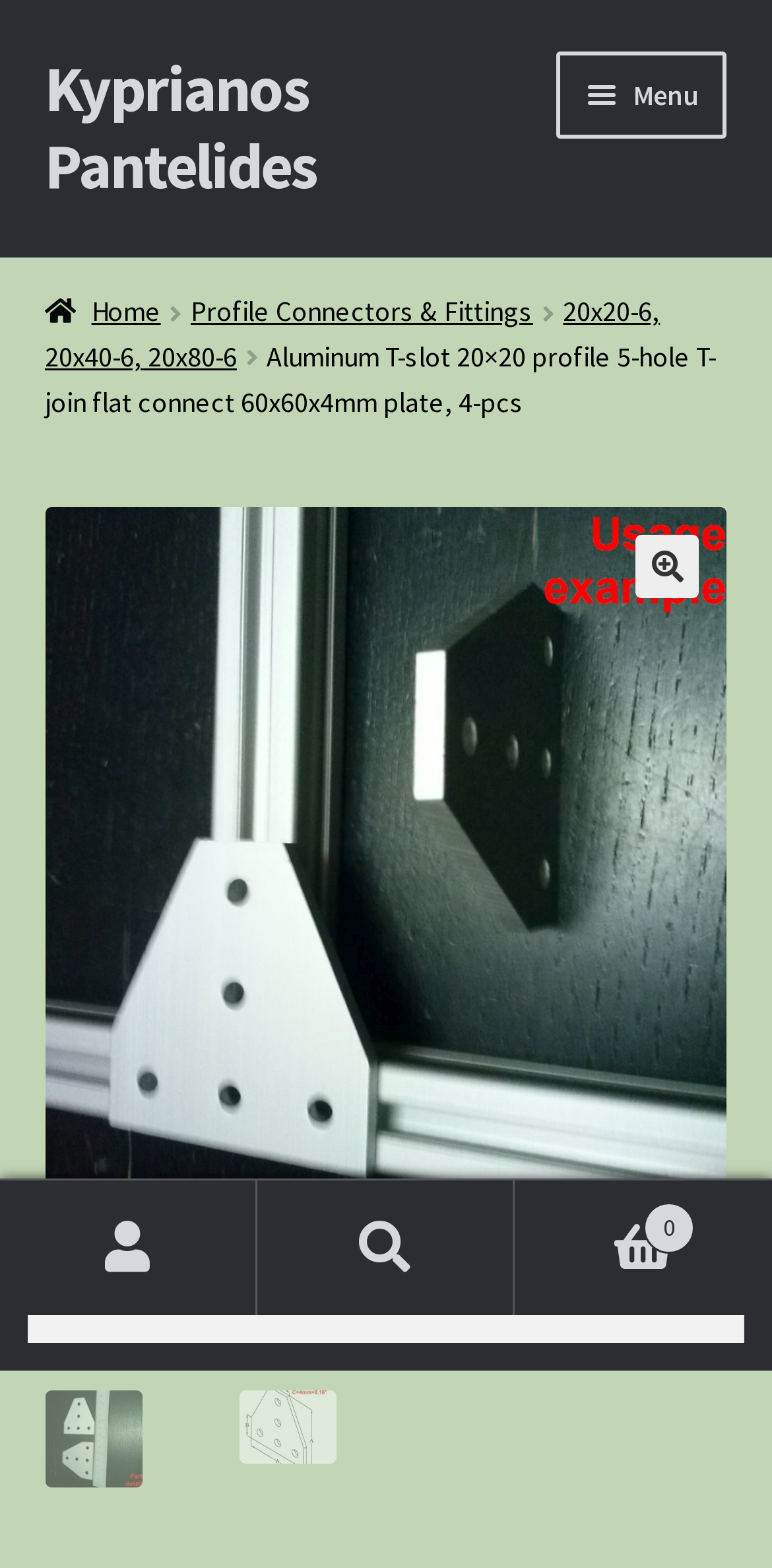Using the element description: "Search", determine the bounding box coordinates. The coordinates should be in the format [left, top, right, bottom], with values between 0 and 1.

[0.333, 0.753, 0.667, 0.839]